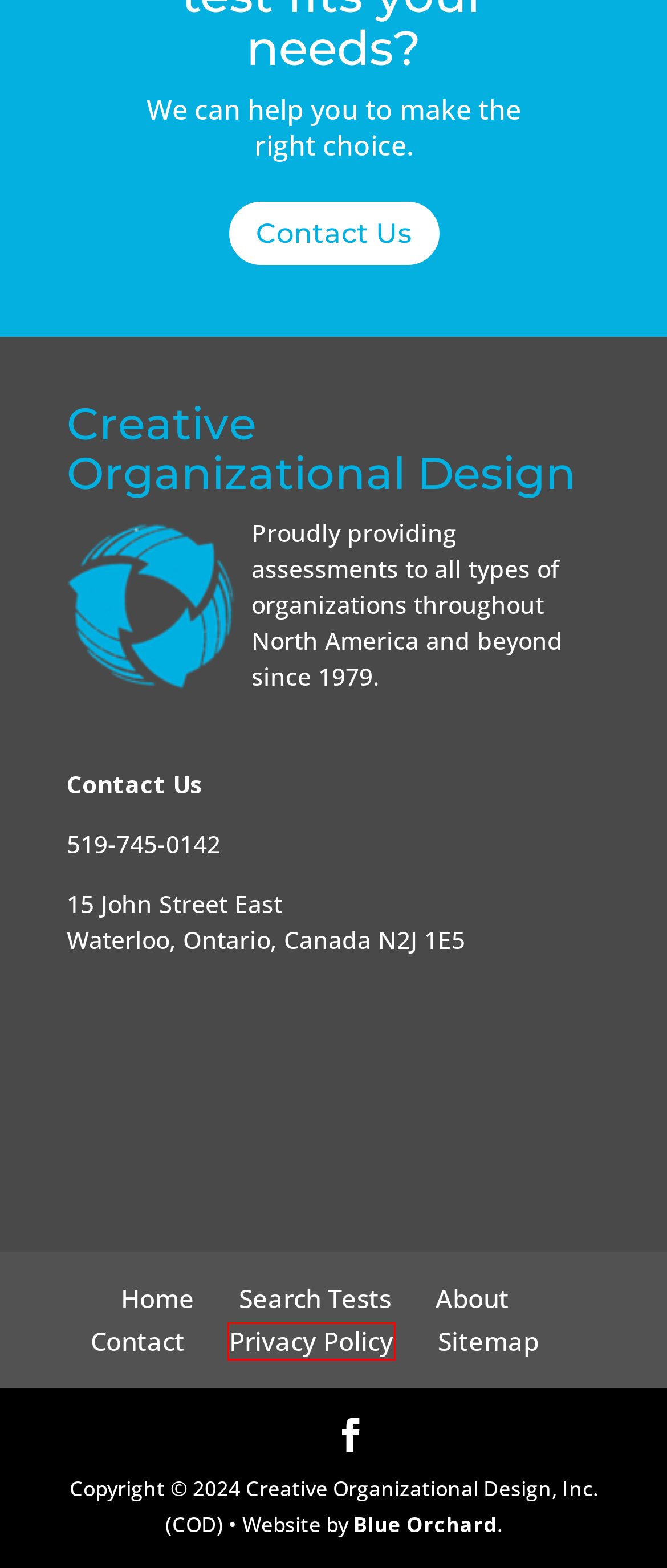You are given a webpage screenshot where a red bounding box highlights an element. Determine the most fitting webpage description for the new page that loads after clicking the element within the red bounding box. Here are the candidates:
A. Paper Archives - Creative Organizational Design
B. Search Our Employee Assessment Tests - Creative Organizational Design
C. Privacy Policy - Creative Organizational Design
D. Law Enforcement Officer Comprehensive Assessment
E. Home - Blue Orchard Communications & Web Design
F. Leadership Skills Assessment Test | Assess Management
G. About Creative Organizational Design - Creative Organizational Design
H. Firefighter Selection Test - Identifies superior firefighter candidates

C